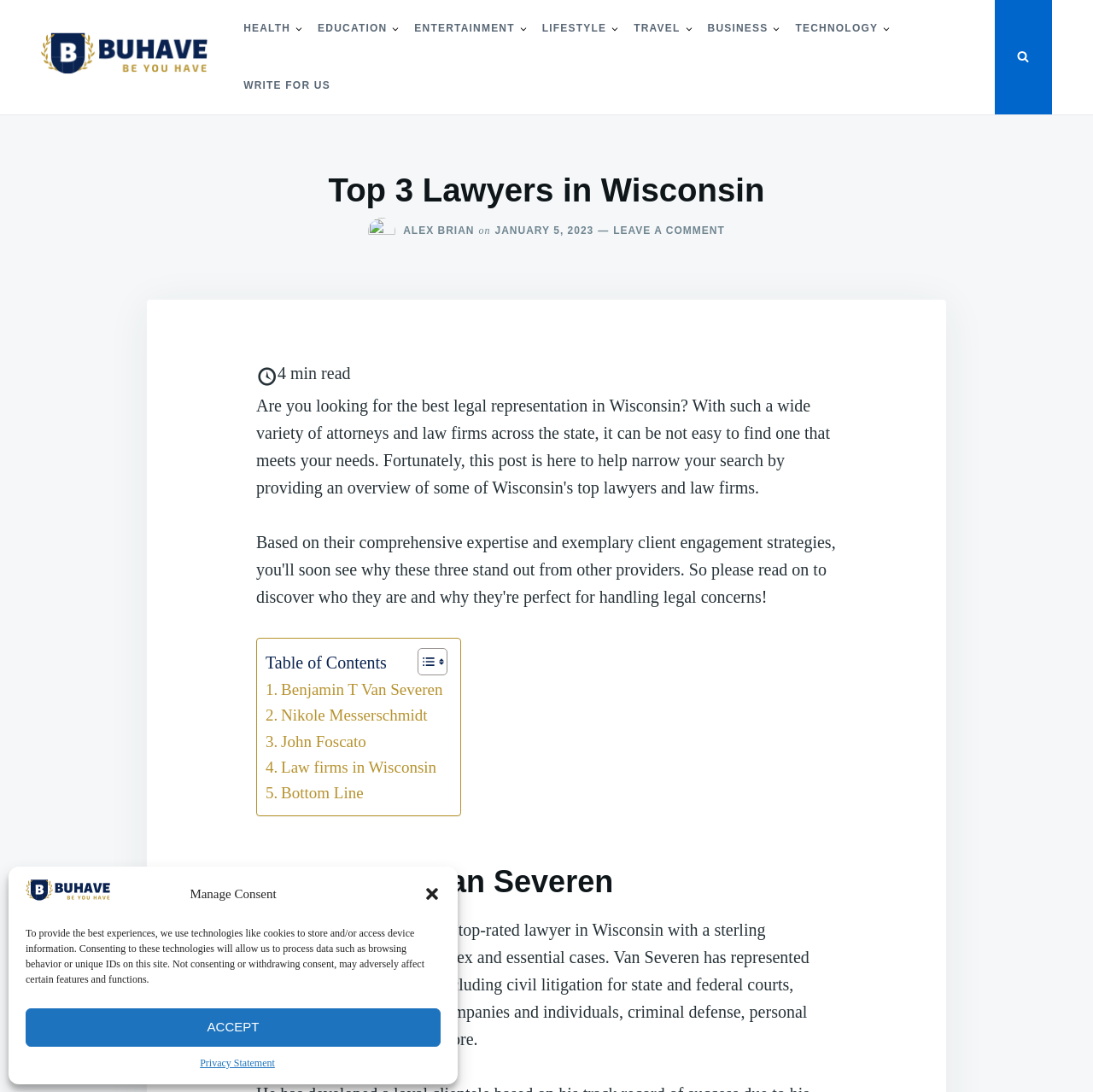Please determine the bounding box coordinates of the element to click in order to execute the following instruction: "Learn about Benjamin T Van Severen". The coordinates should be four float numbers between 0 and 1, specified as [left, top, right, bottom].

[0.234, 0.789, 0.766, 0.825]